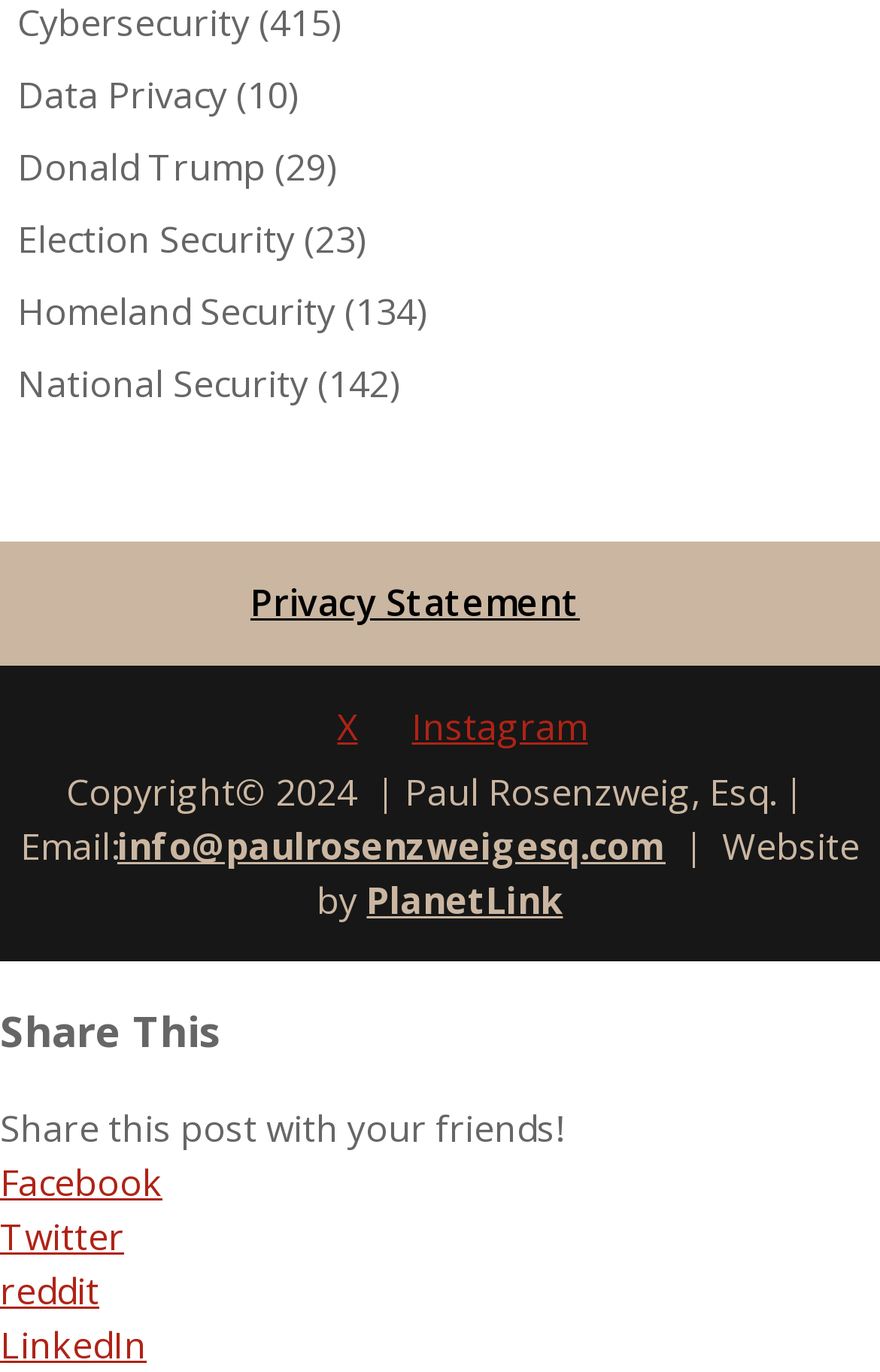What is the email address of the webpage owner?
Please provide a full and detailed response to the question.

The email address is provided at the bottom of the webpage, which is 'info@paulrosenzweigesq.com'.